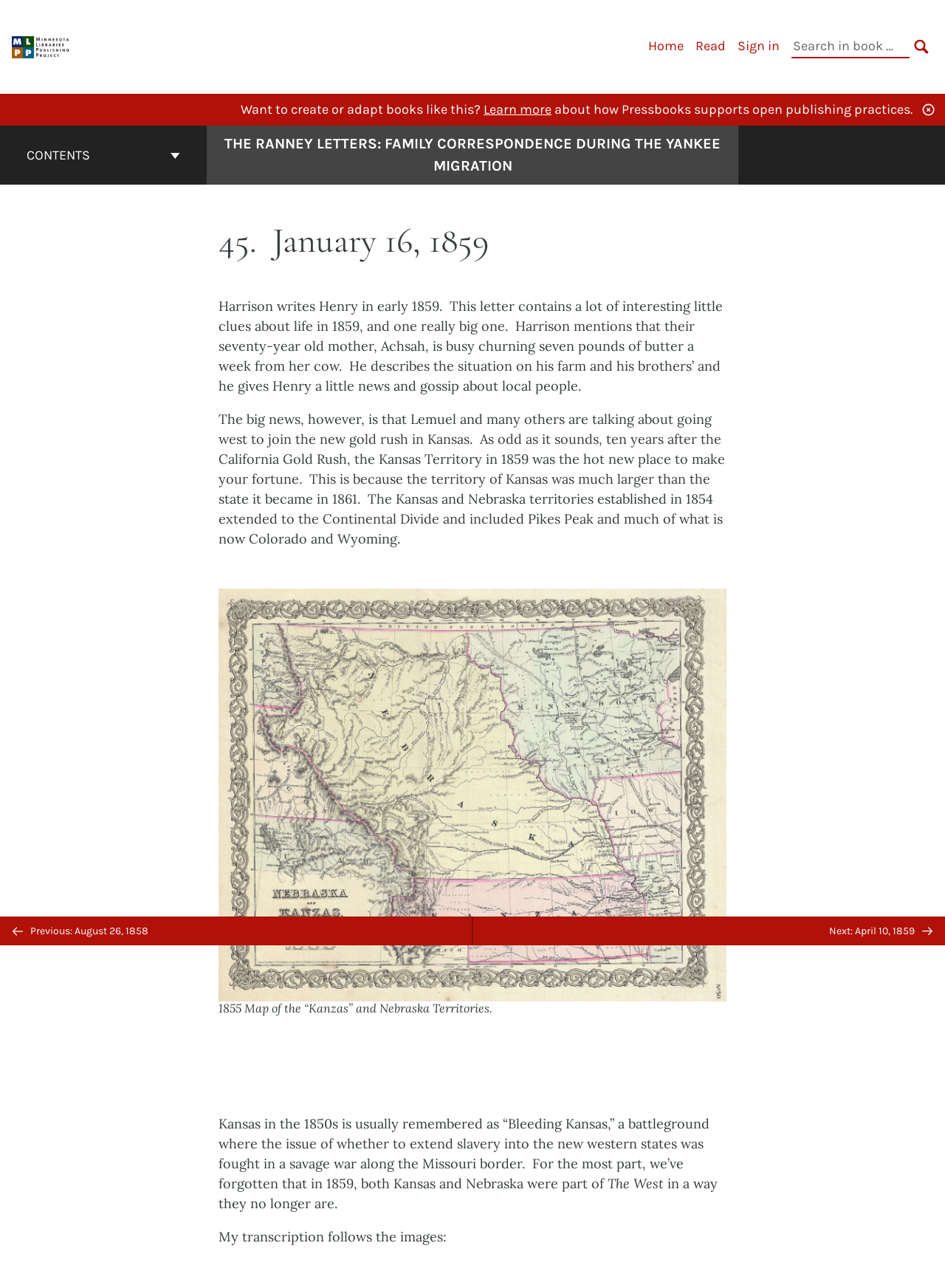Bounding box coordinates are specified in the format (top-left x, top-left y, bottom-right x, bottom-right y). All values are floating point numbers bounded between 0 and 1. Please provide the bounding box coordinate of the region this sentence describes: Search

[0.966, 0.029, 0.984, 0.044]